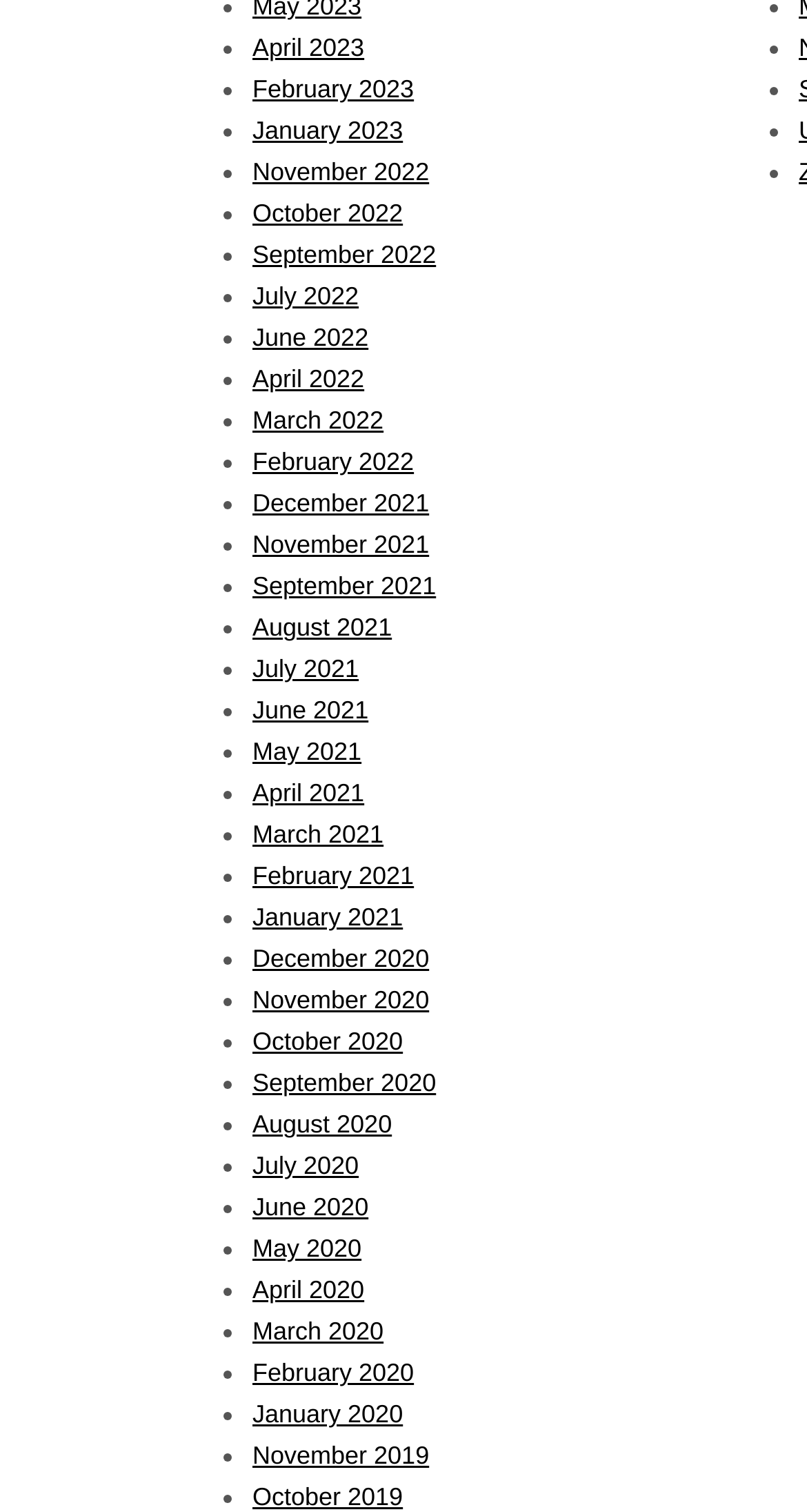Utilize the details in the image to give a detailed response to the question: Are the months listed in chronological order?

I examined the list of links and found that the months are listed in chronological order, with the latest month (April 2023) at the top and the earliest month (November 2019) at the bottom.